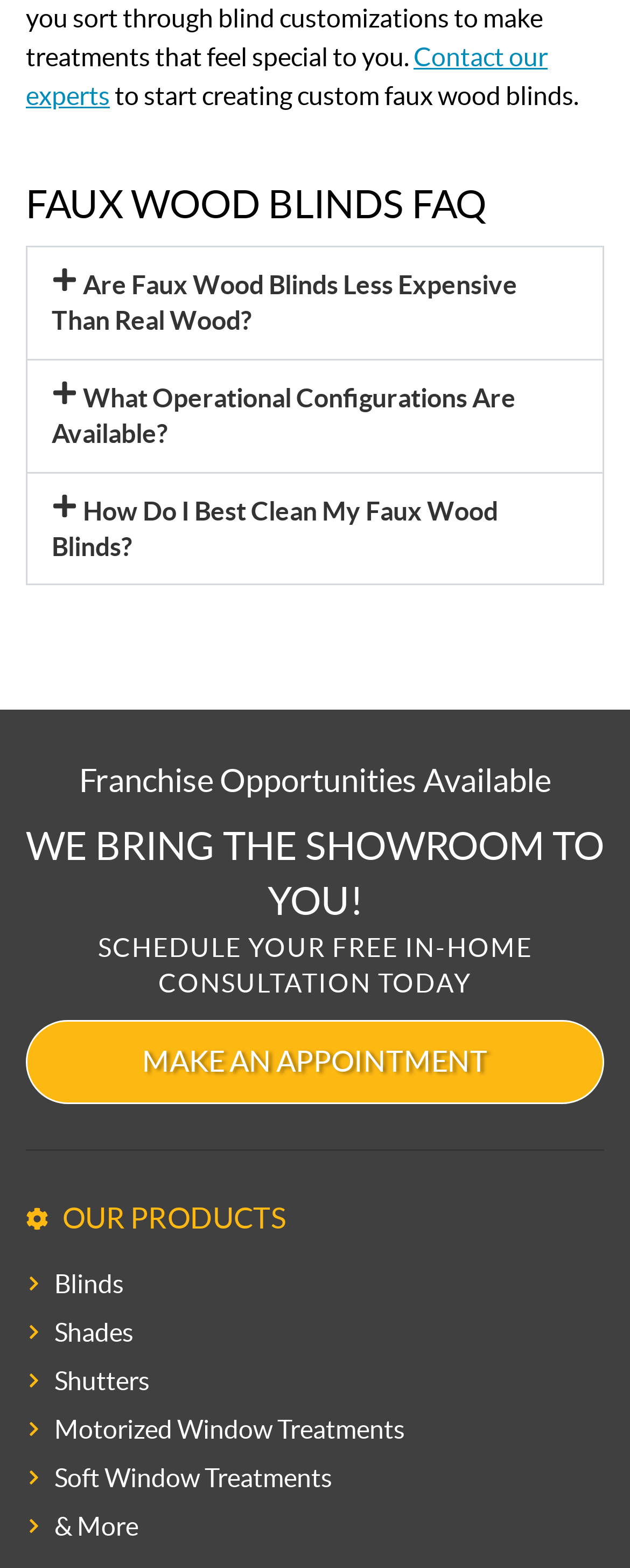Find the bounding box coordinates for the HTML element described as: "What Operational Configurations Are Available?". The coordinates should consist of four float values between 0 and 1, i.e., [left, top, right, bottom].

[0.044, 0.23, 0.956, 0.301]